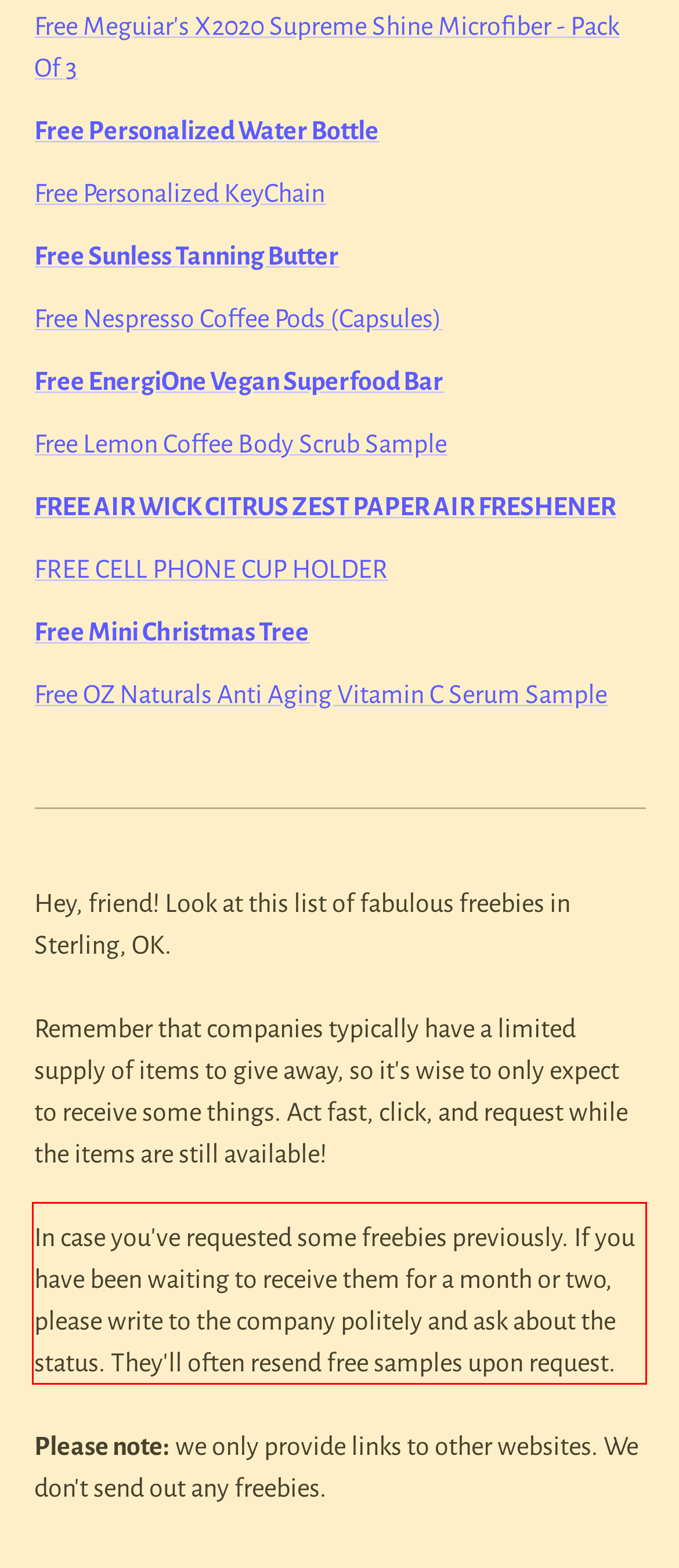Look at the provided screenshot of the webpage and perform OCR on the text within the red bounding box.

In case you've requested some freebies previously. If you have been waiting to receive them for a month or two, please write to the company politely and ask about the status. They'll often resend free samples upon request.